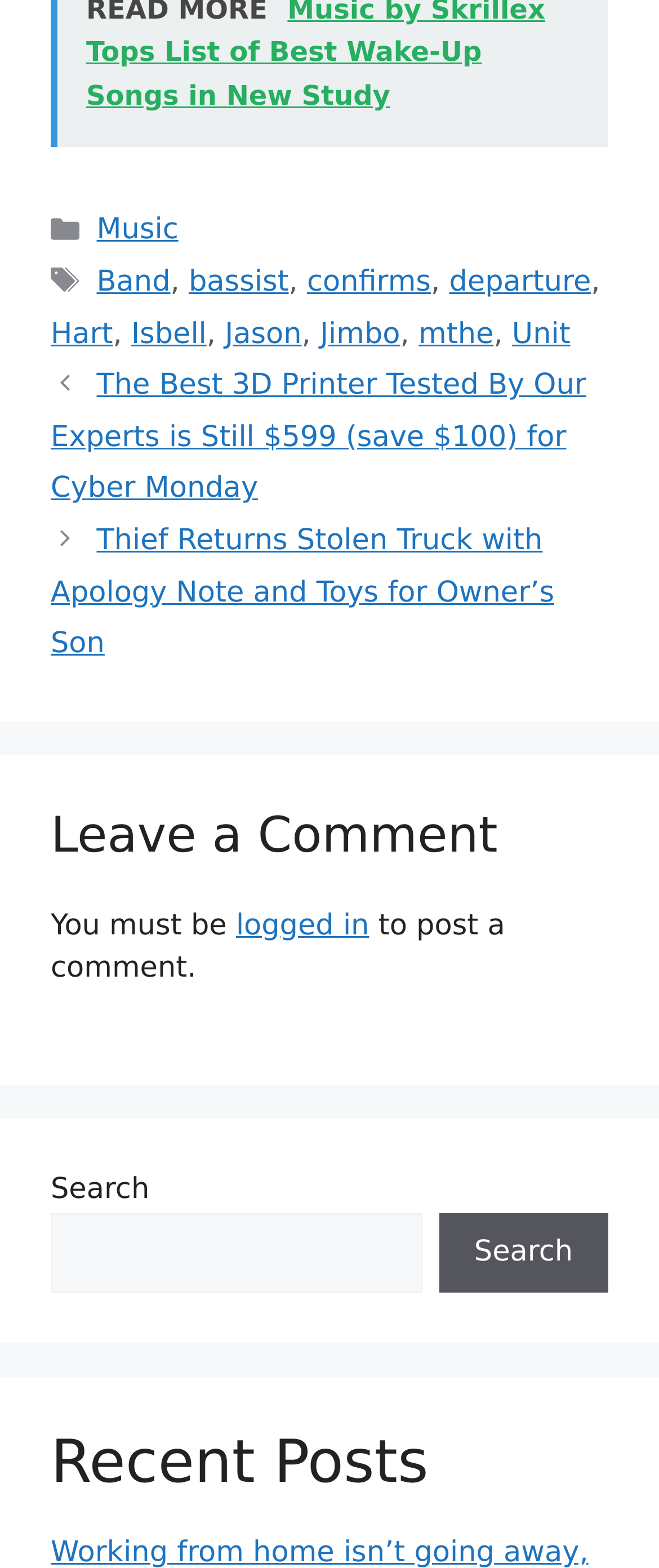Identify the bounding box coordinates for the element you need to click to achieve the following task: "Click on the 'logged in' link". Provide the bounding box coordinates as four float numbers between 0 and 1, in the form [left, top, right, bottom].

[0.358, 0.579, 0.56, 0.601]